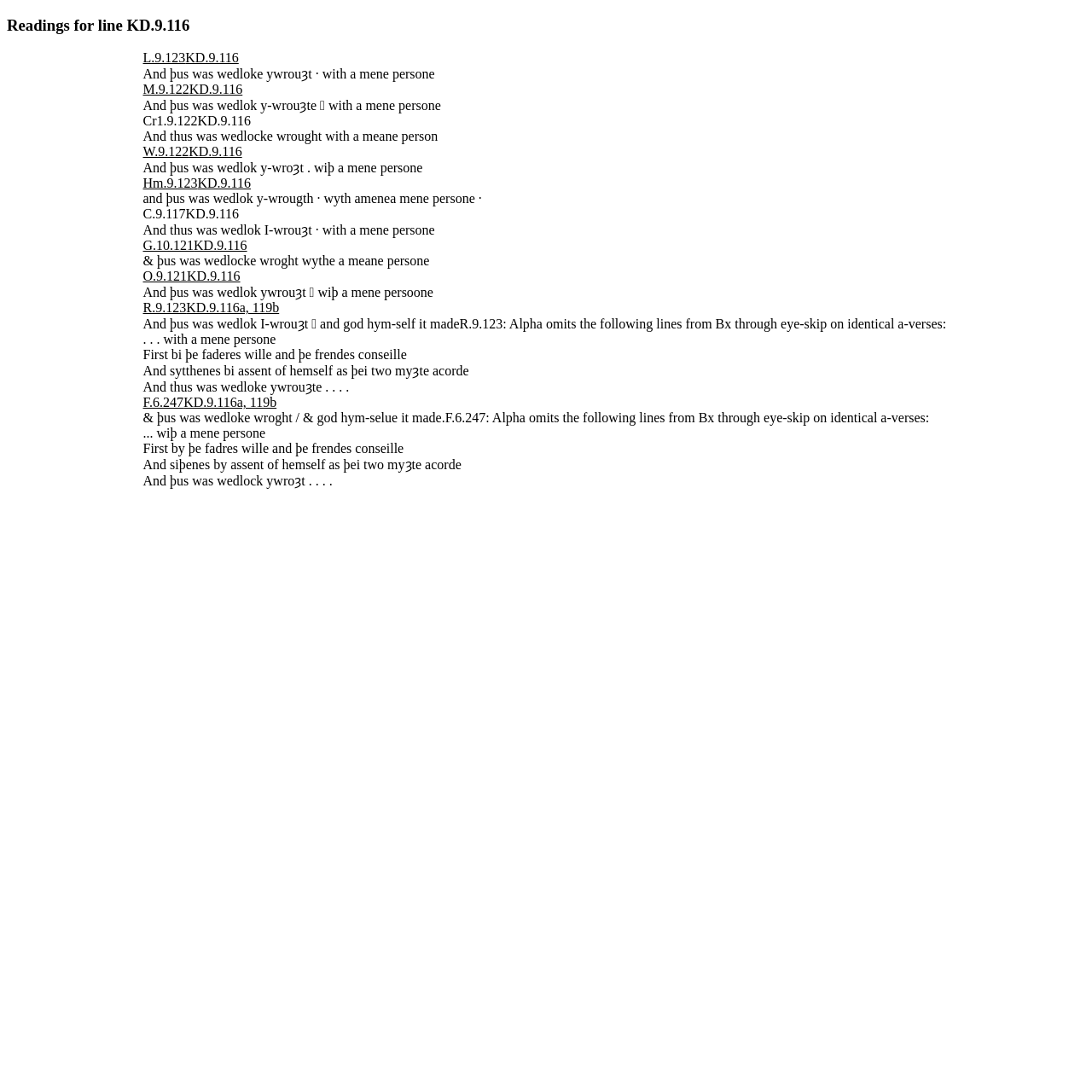Please determine the bounding box coordinates for the element with the description: "W.9.122KD.9.116".

[0.131, 0.132, 0.222, 0.146]